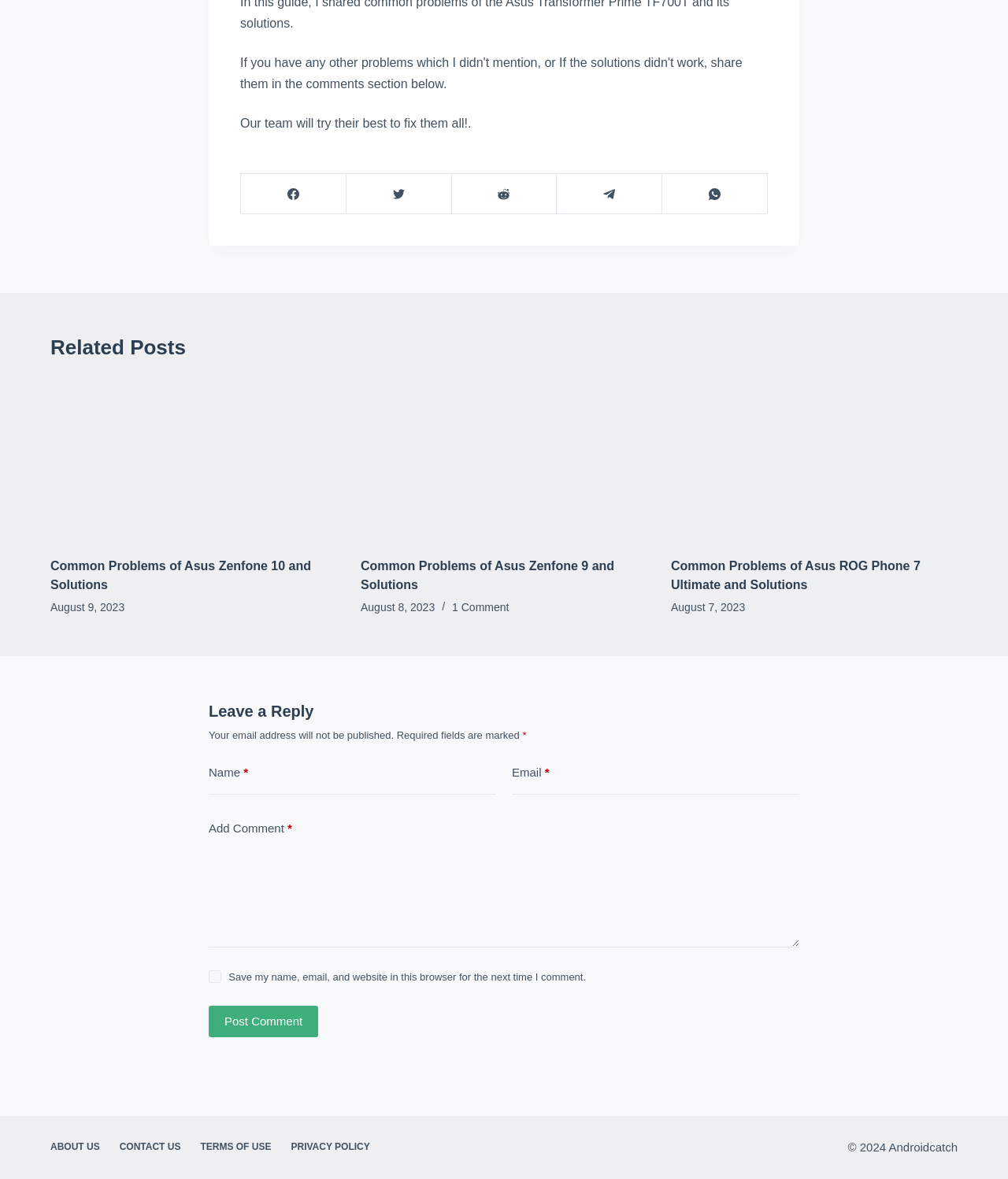Determine the bounding box coordinates for the area you should click to complete the following instruction: "Click on Post Comment button".

[0.207, 0.853, 0.316, 0.88]